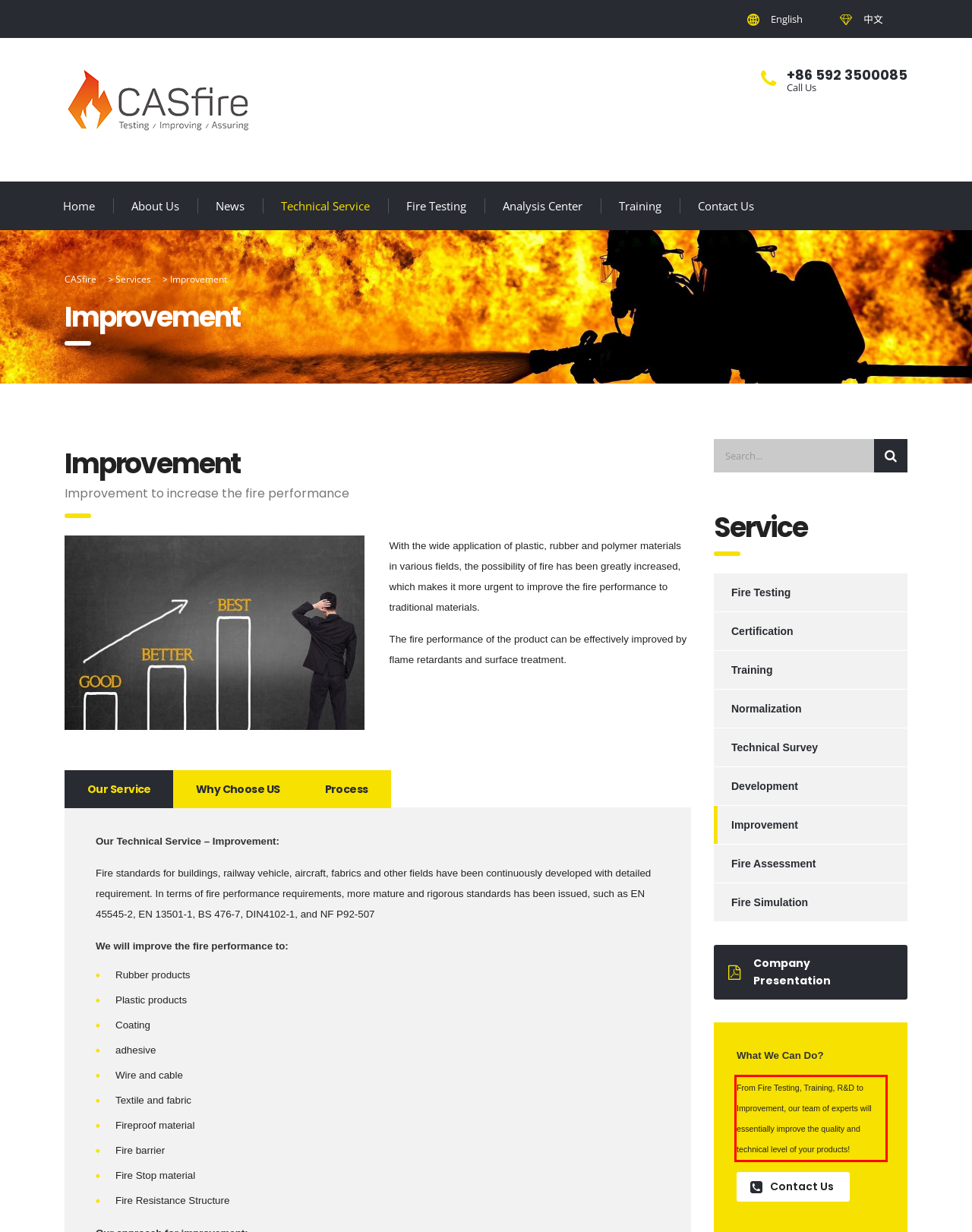You are provided with a screenshot of a webpage that includes a red bounding box. Extract and generate the text content found within the red bounding box.

From Fire Testing, Training, R&D to Improvement, our team of experts will essentially improve the quality and technical level of your products!